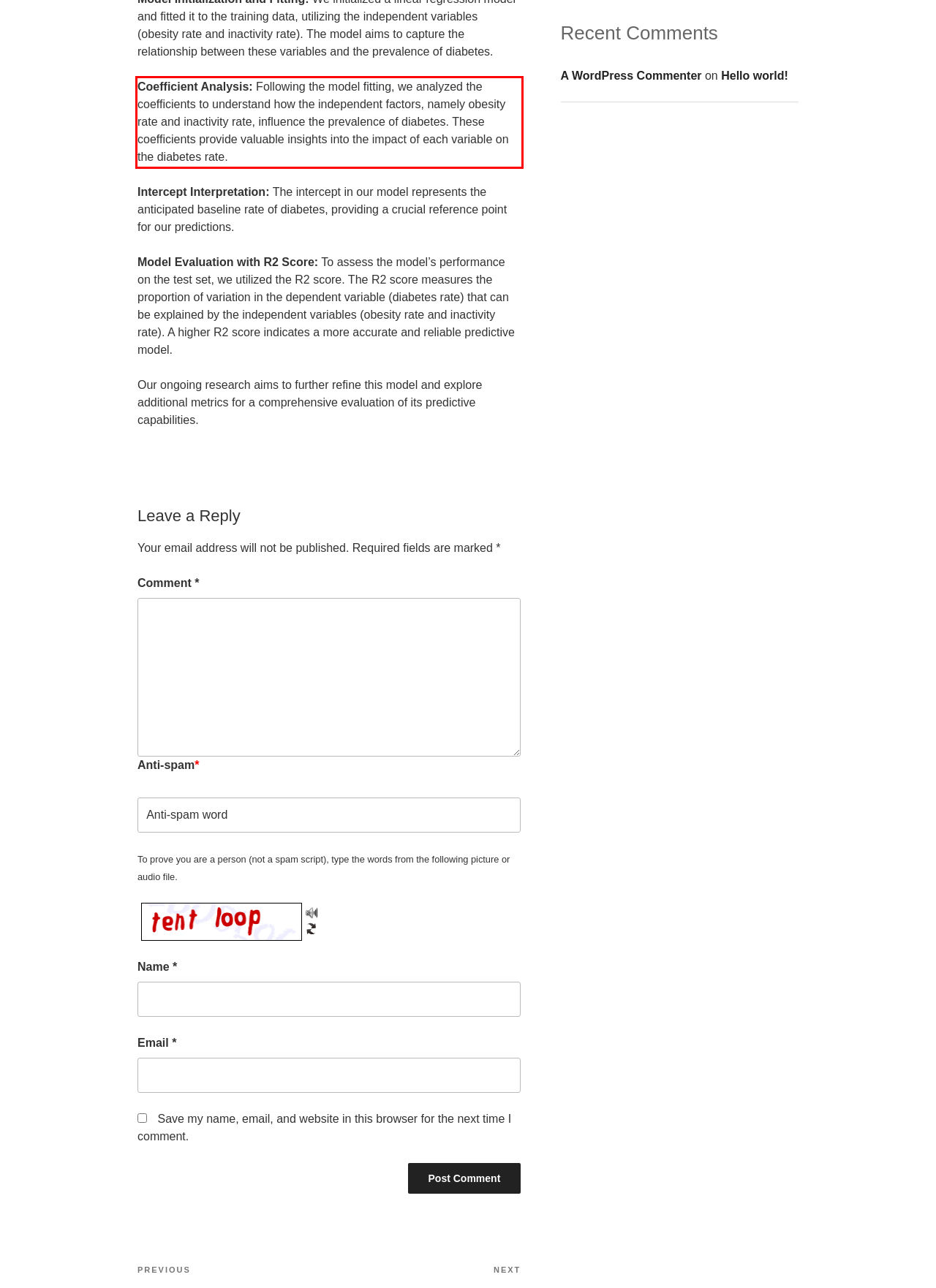You are presented with a screenshot containing a red rectangle. Extract the text found inside this red bounding box.

Coefficient Analysis: Following the model fitting, we analyzed the coefficients to understand how the independent factors, namely obesity rate and inactivity rate, influence the prevalence of diabetes. These coefficients provide valuable insights into the impact of each variable on the diabetes rate.